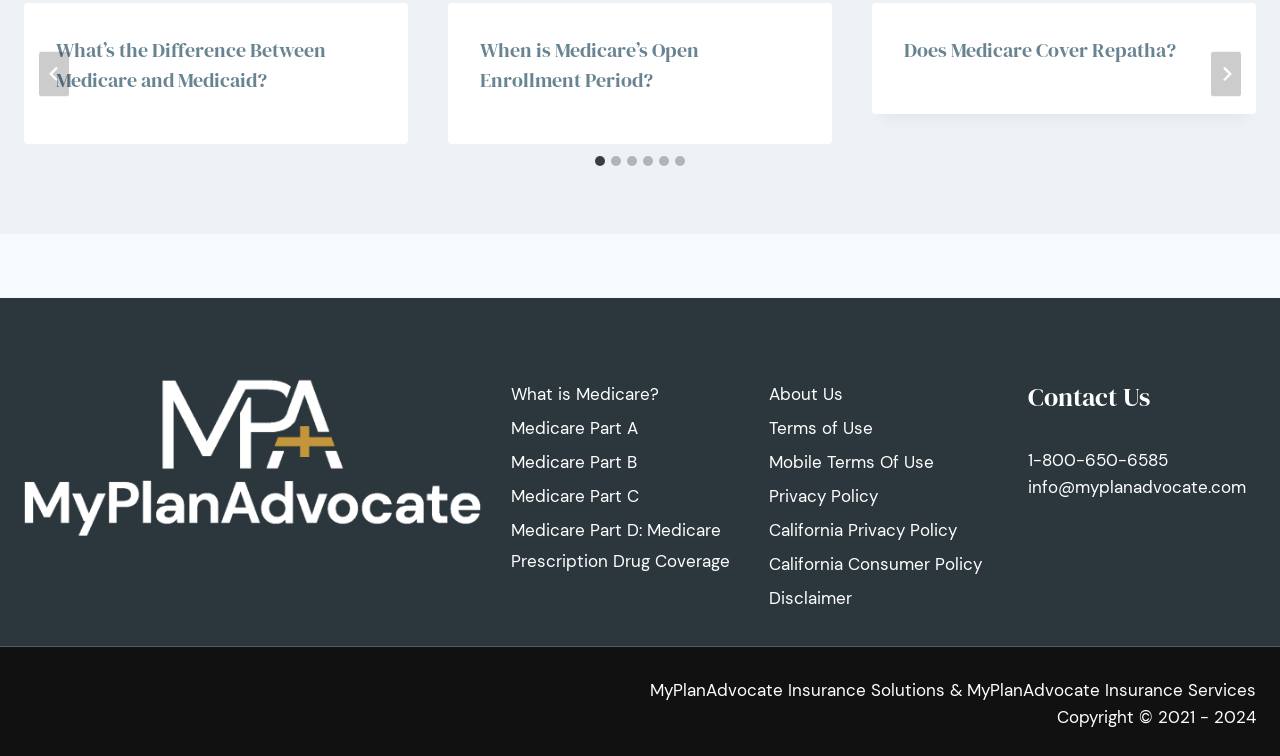What is the email address to contact?
Provide a concise answer using a single word or phrase based on the image.

info@myplanadvocate.com